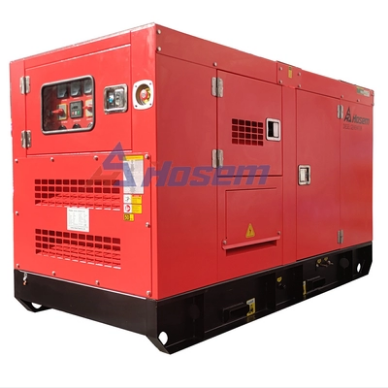Provide a comprehensive description of the image.

This image showcases a robust and stylish 69kVA Isuzu soundproof diesel generator, manufactured by Hosem. The generator is painted in a vivid red color, emphasizing its modern design and durability. Features prominently on the front panel are various controls and indicators, all housed within a protective casing. This design minimizes noise levels, rated at 72dBA at a distance of 7 meters, making it suitable for residential and commercial applications alike. 

Equipped with a high-capacity fuel tank of 120 liters and designed to operate at 50Hz, this generator provides reliable power without compromising on efficiency. The inclusion of advanced control systems, such as the Smartgen HGM6120N, ensures seamless operation. This generator is ideal for various settings, including construction sites and event venues, where a dependable power supply is essential.